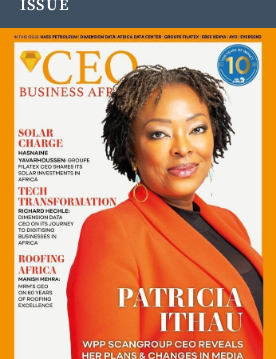Give a one-word or short-phrase answer to the following question: 
What is the significance of the design of the cover?

It celebrates the magazine's tenth anniversary